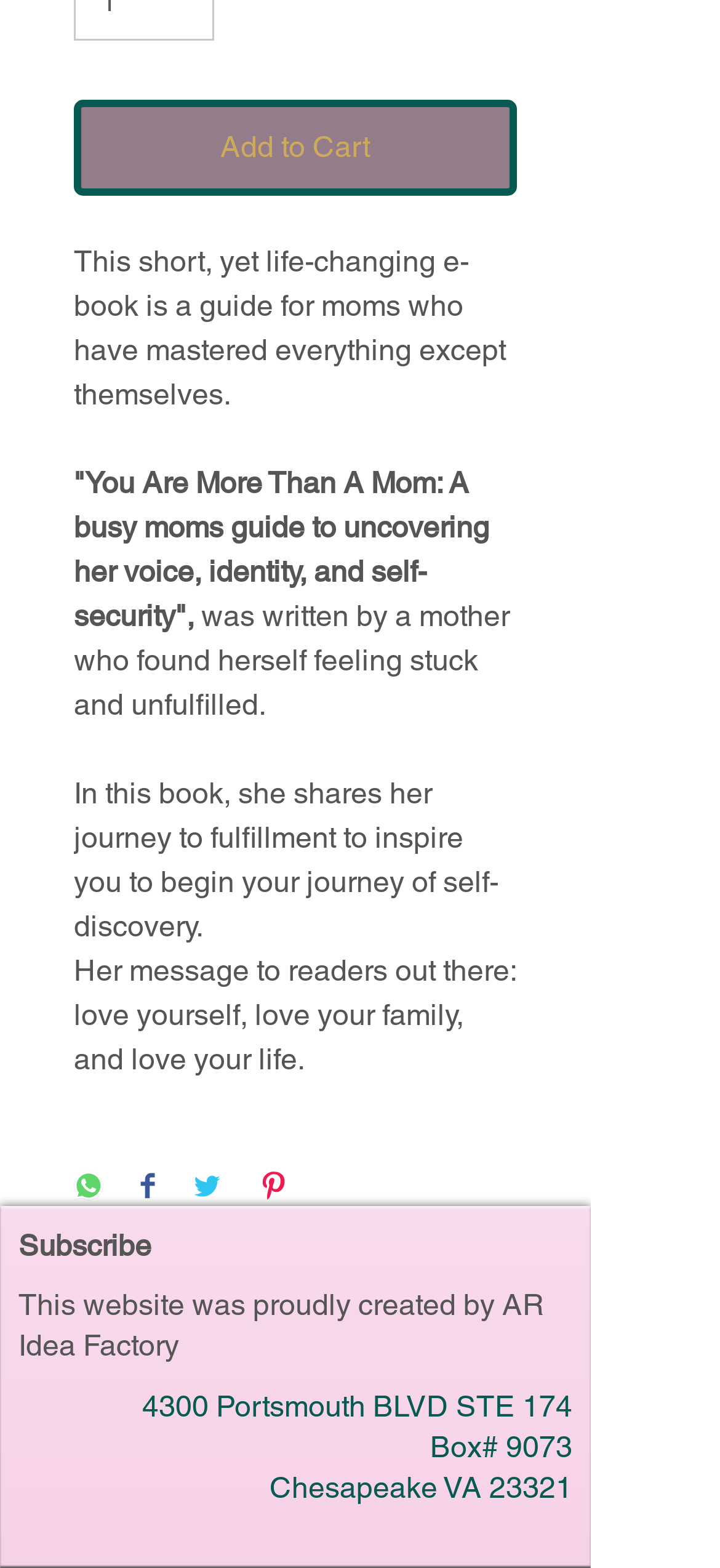Determine the bounding box coordinates for the HTML element described here: "Subscribe".

[0.026, 0.783, 0.21, 0.805]